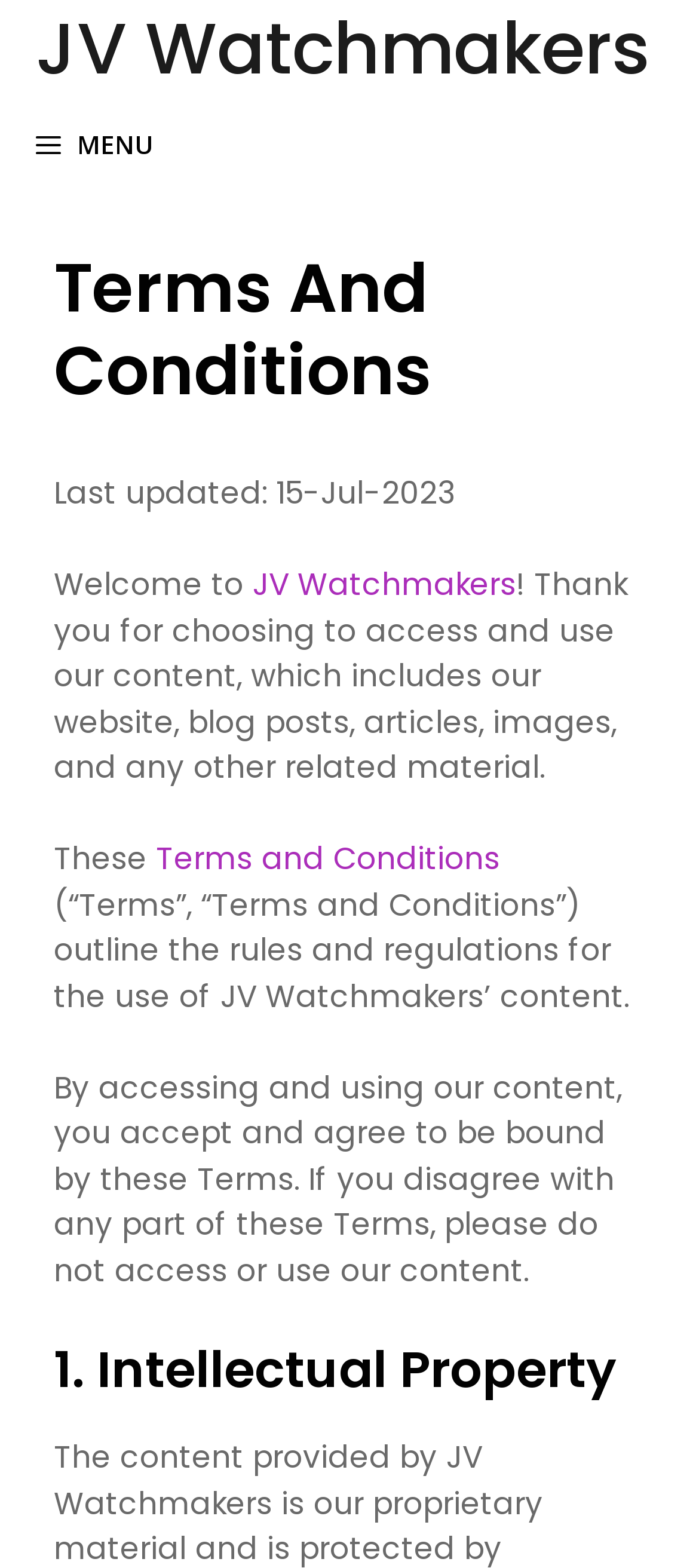Can you find and provide the main heading text of this webpage?

Terms And Conditions